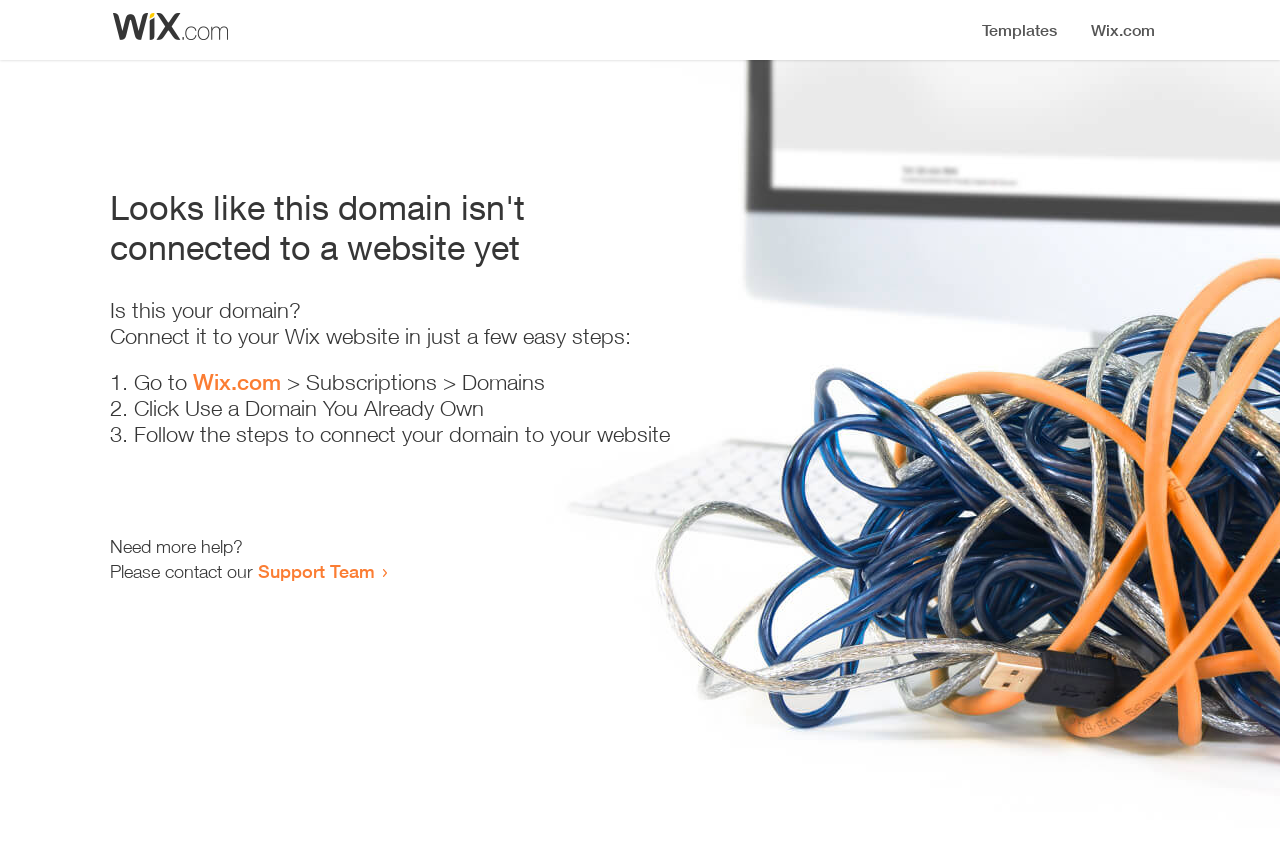Please determine the bounding box coordinates for the UI element described as: "Support Team".

[0.202, 0.661, 0.293, 0.687]